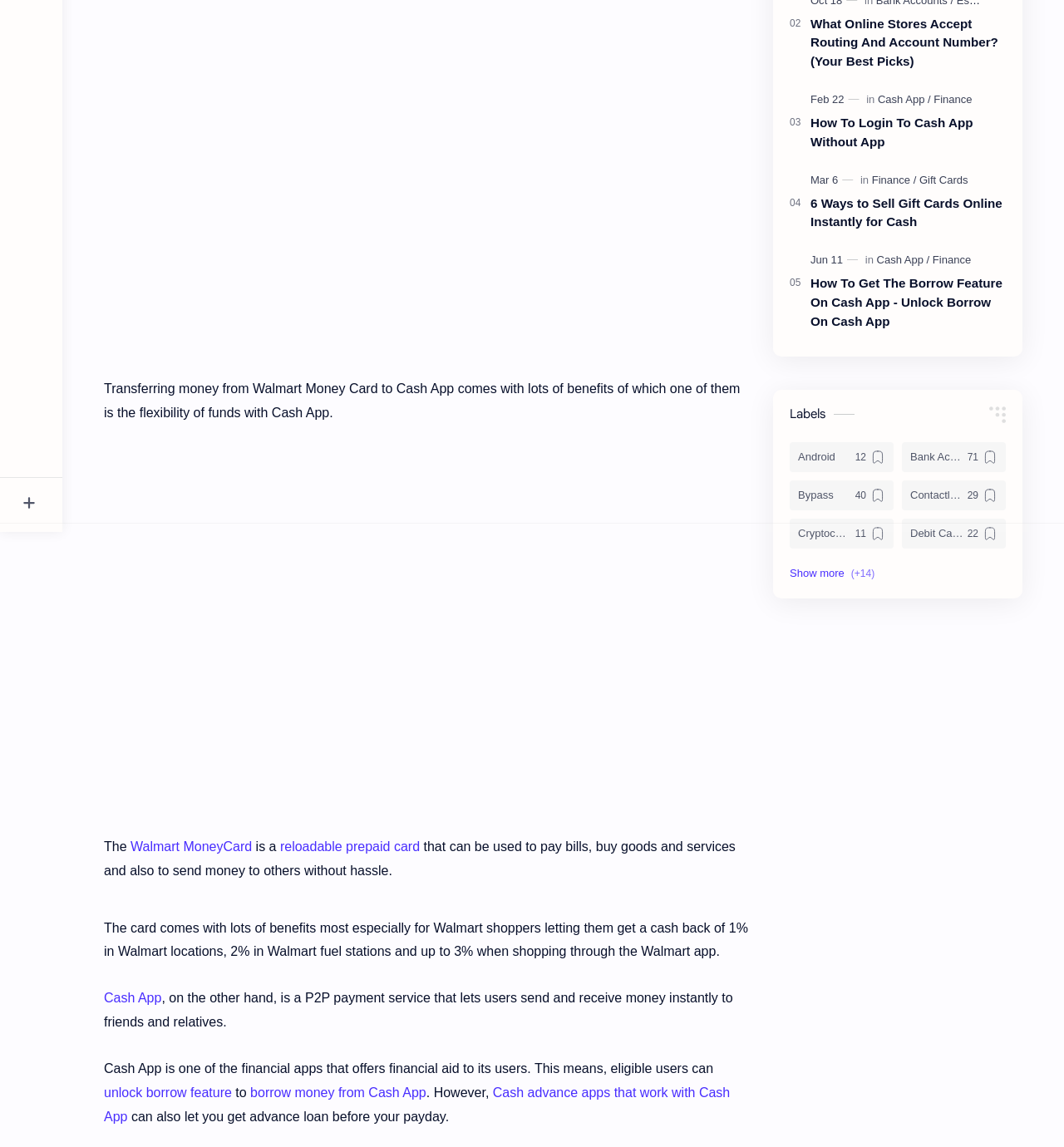Given the element description: "PDT", predict the bounding box coordinates of this UI element. The coordinates must be four float numbers between 0 and 1, given as [left, top, right, bottom].

[0.848, 0.585, 0.945, 0.611]